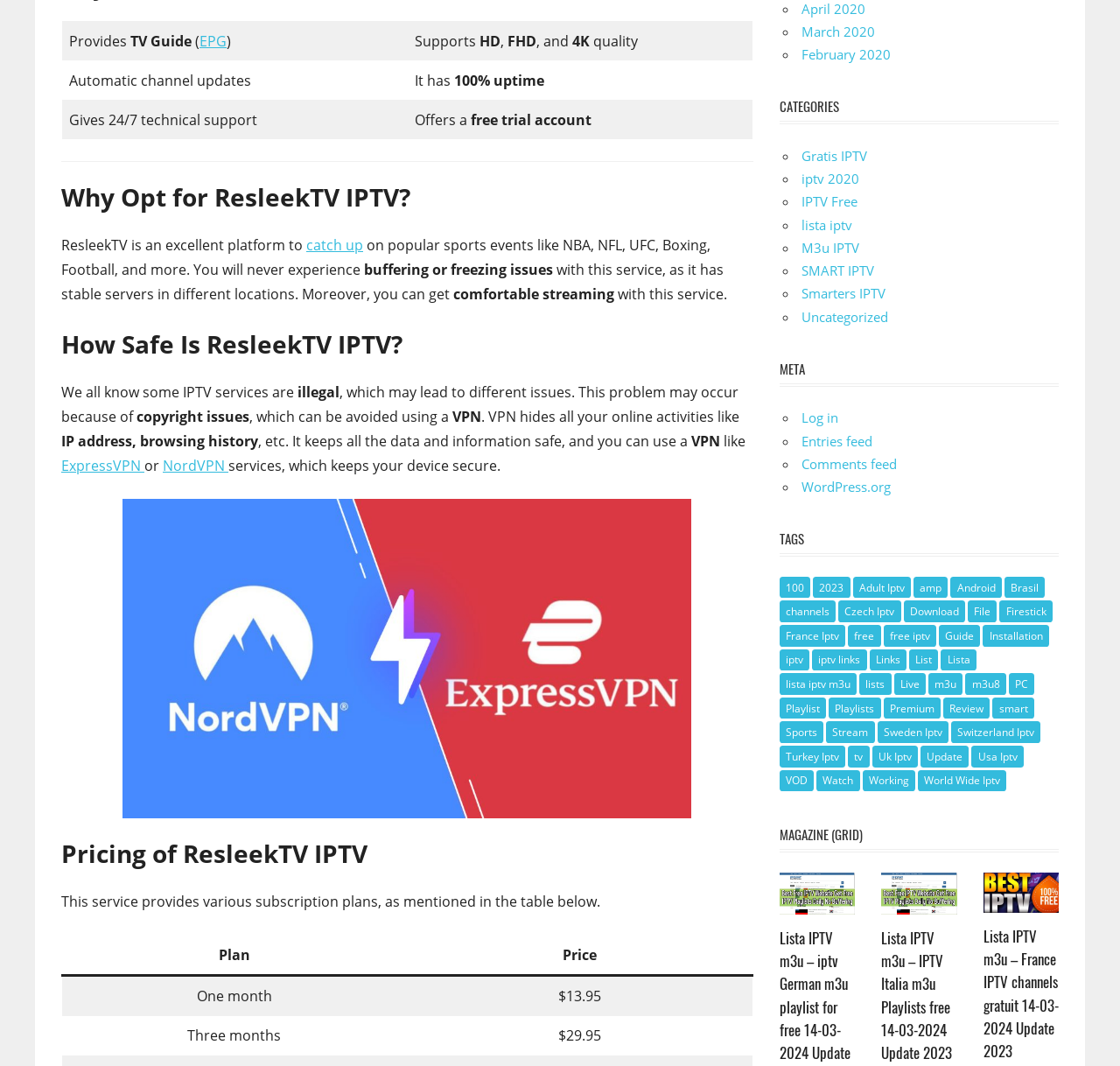Identify the bounding box coordinates of the region I need to click to complete this instruction: "Click on 'EPG'".

[0.178, 0.029, 0.202, 0.048]